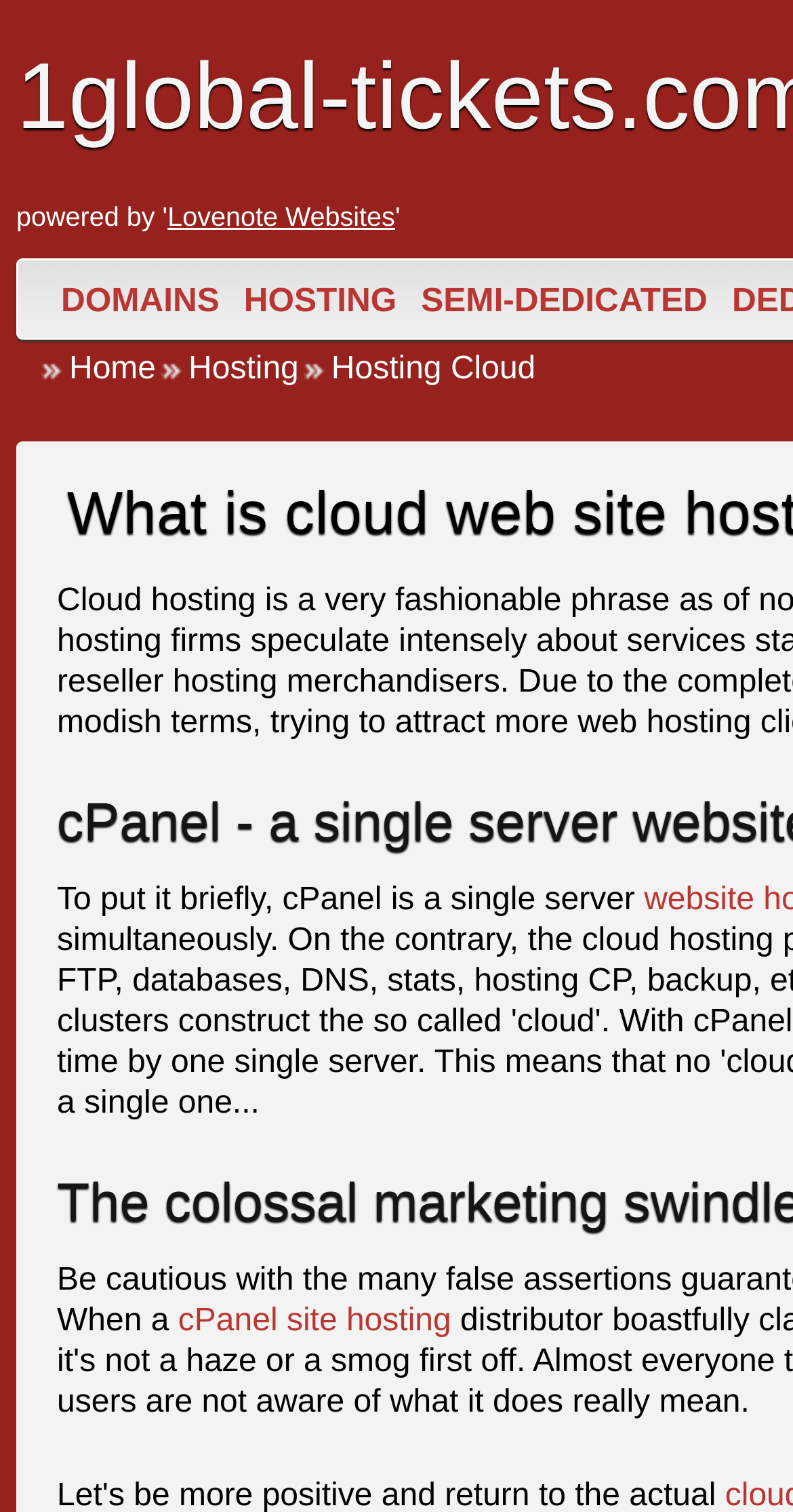Answer the following inquiry with a single word or phrase:
What is the first link on the top left?

Lovenote Websites